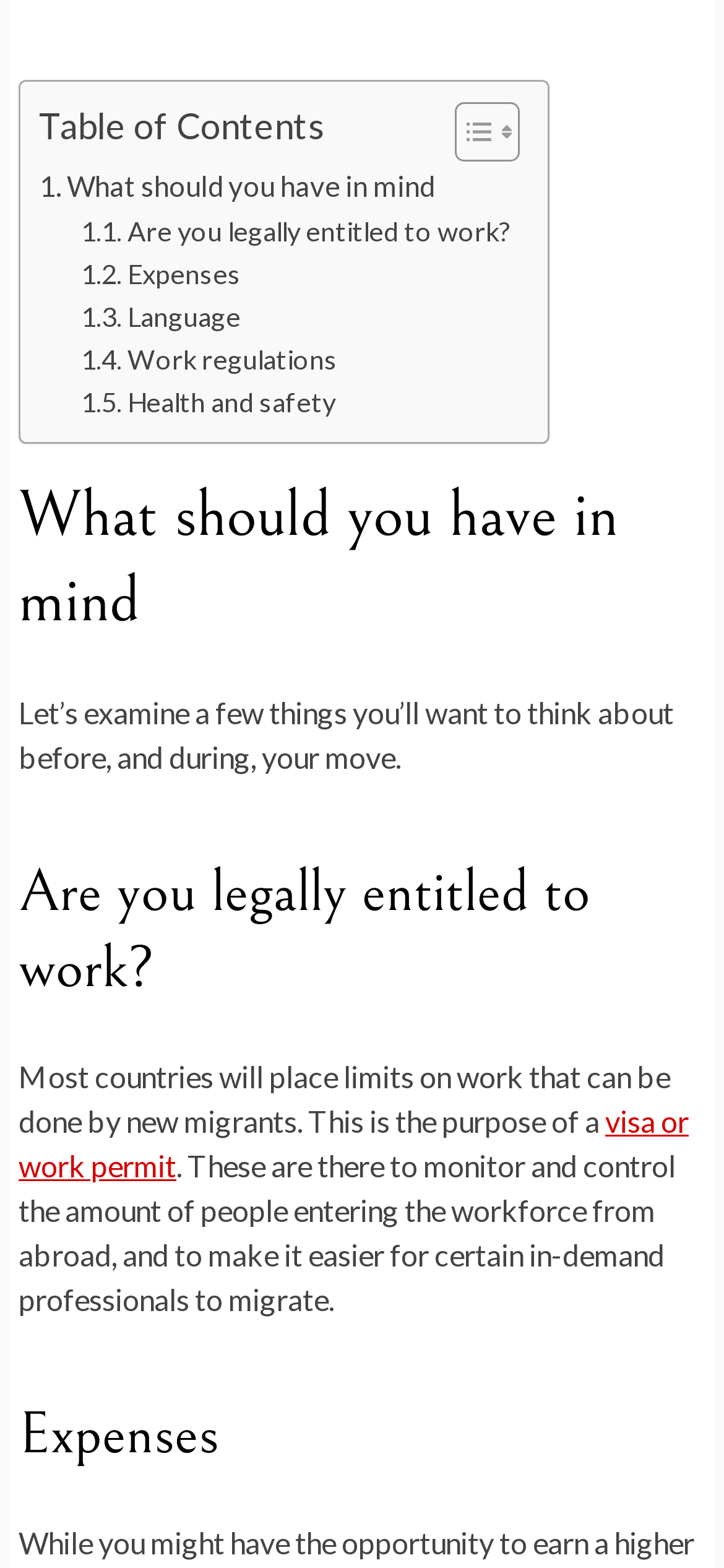Using the description: "Toggle", determine the UI element's bounding box coordinates. Ensure the coordinates are in the format of four float numbers between 0 and 1, i.e., [left, top, right, bottom].

[0.589, 0.065, 0.704, 0.105]